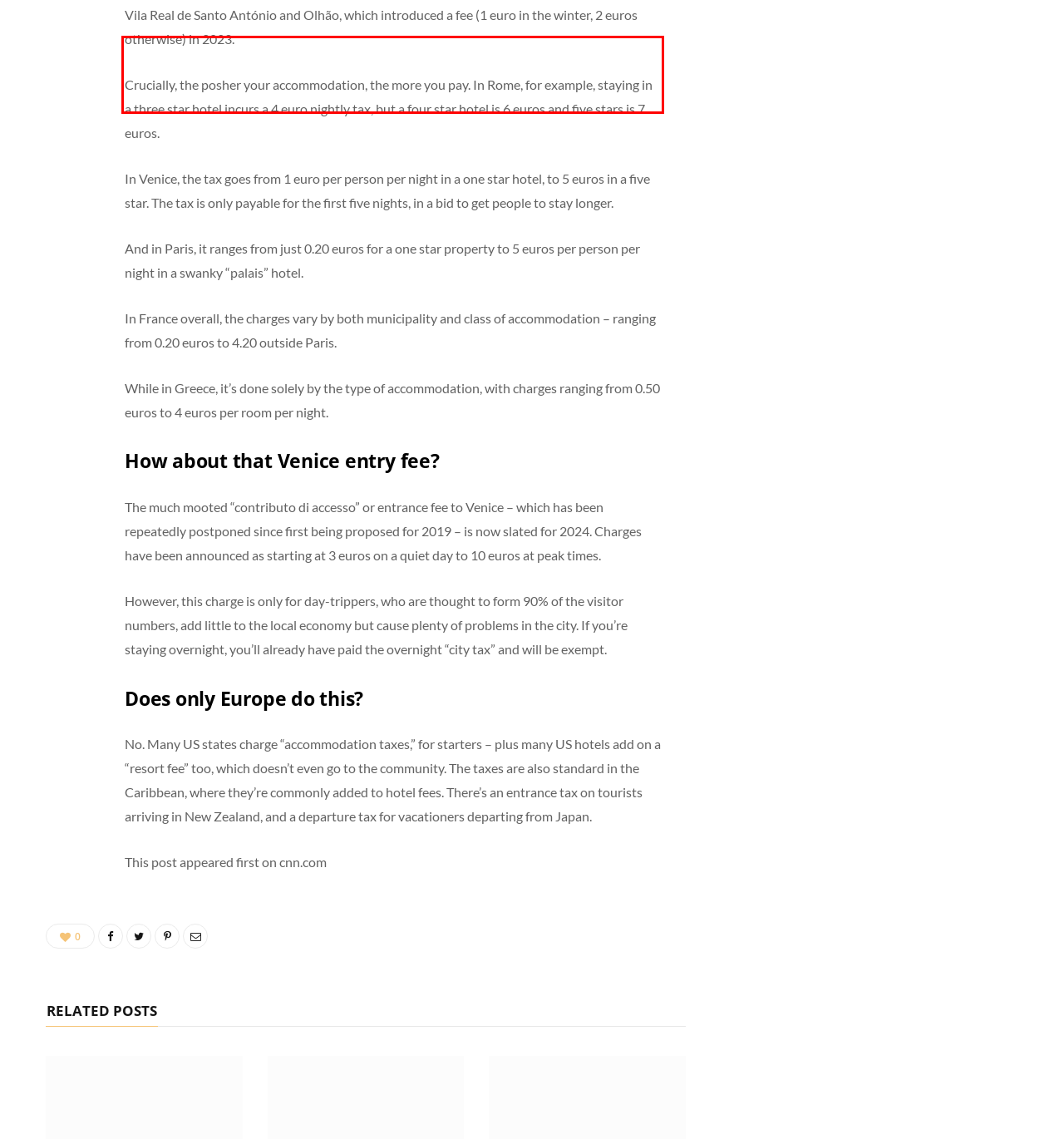Observe the screenshot of the webpage that includes a red rectangle bounding box. Conduct OCR on the content inside this red bounding box and generate the text.

Crucially, the posher your accommodation, the more you pay. In Rome, for example, staying in a three star hotel incurs a 4 euro nightly tax, but a four star hotel is 6 euros and five stars is 7 euros.